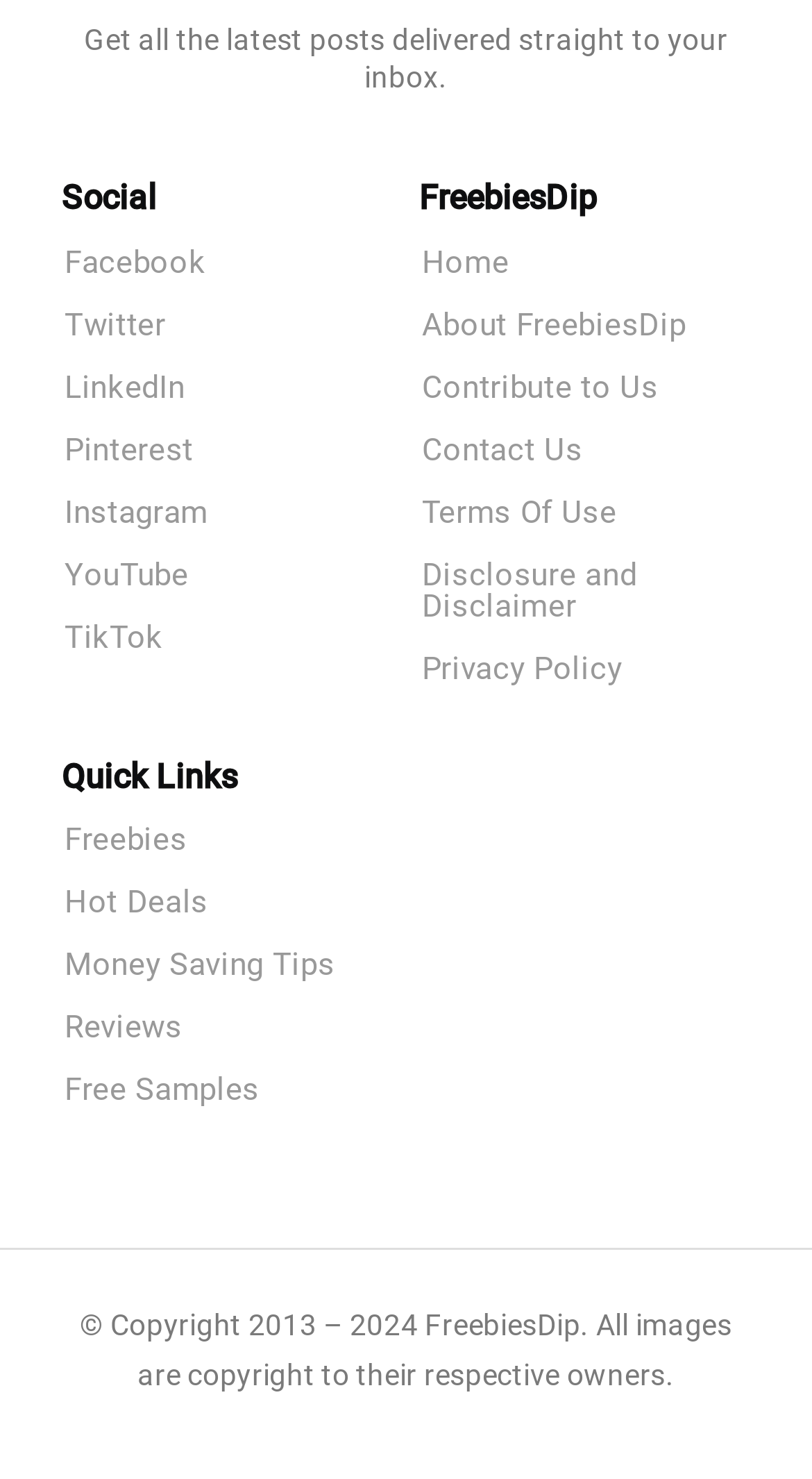Find the bounding box coordinates for the UI element whose description is: "Contribute to Us". The coordinates should be four float numbers between 0 and 1, in the format [left, top, right, bottom].

[0.517, 0.252, 0.923, 0.273]